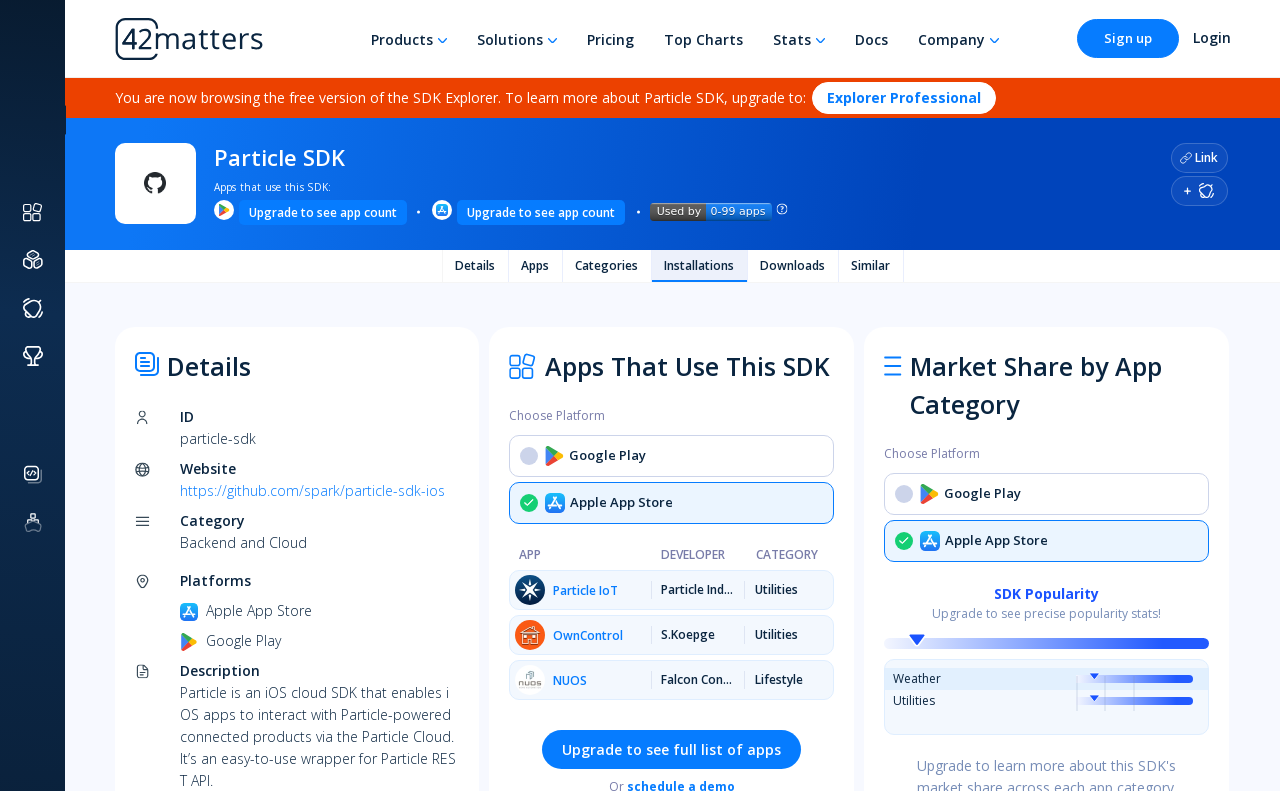What is the name of the company that developed Particle SDK?
Refer to the image and give a detailed answer to the query.

I found this information by looking at the 'Apps That Use This SDK' section, which lists an app developed by Particle Industries Inc. that uses Particle SDK.